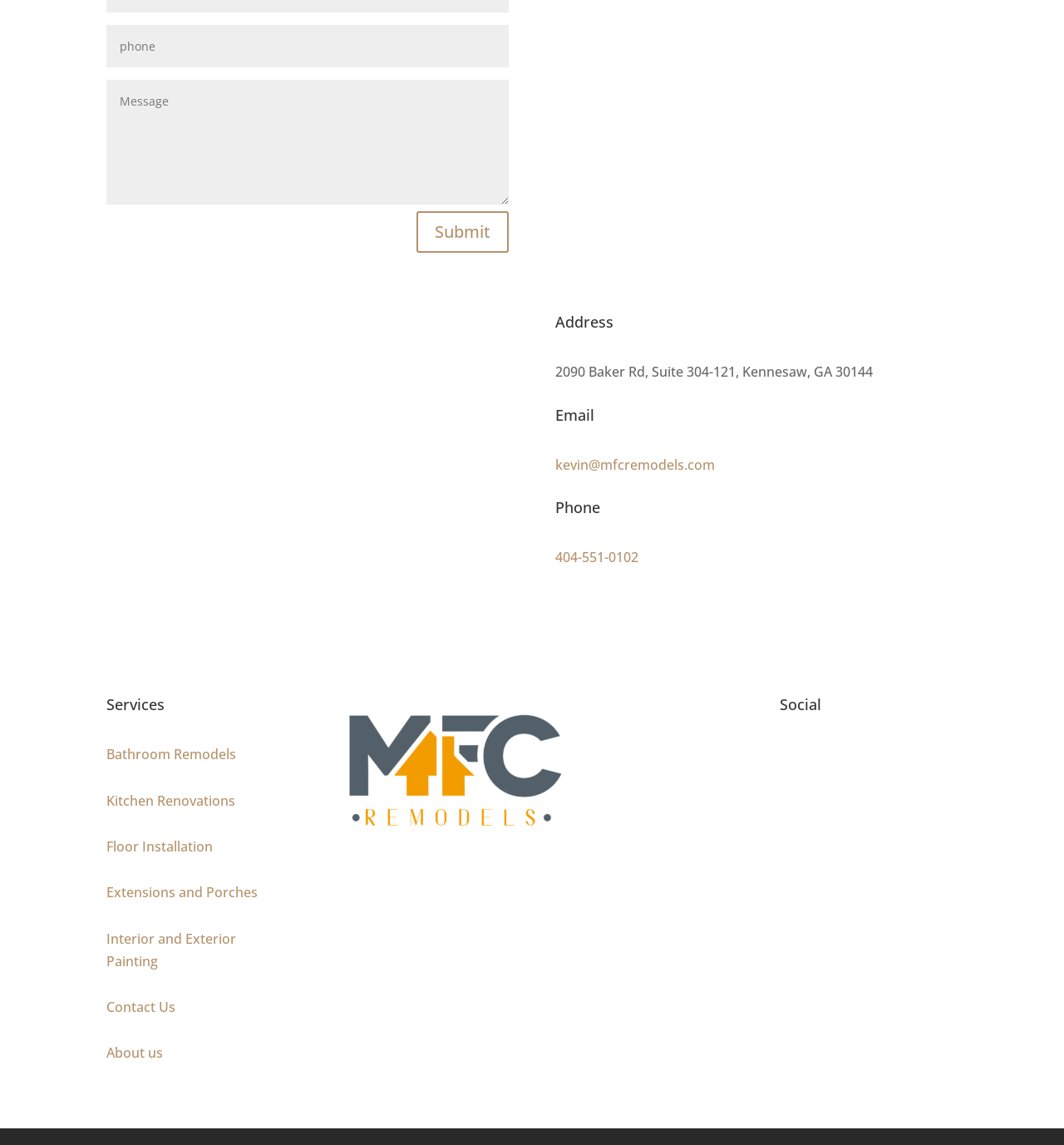Determine the bounding box coordinates of the clickable element to achieve the following action: 'Contact us'. Provide the coordinates as four float values between 0 and 1, formatted as [left, top, right, bottom].

[0.1, 0.872, 0.165, 0.887]